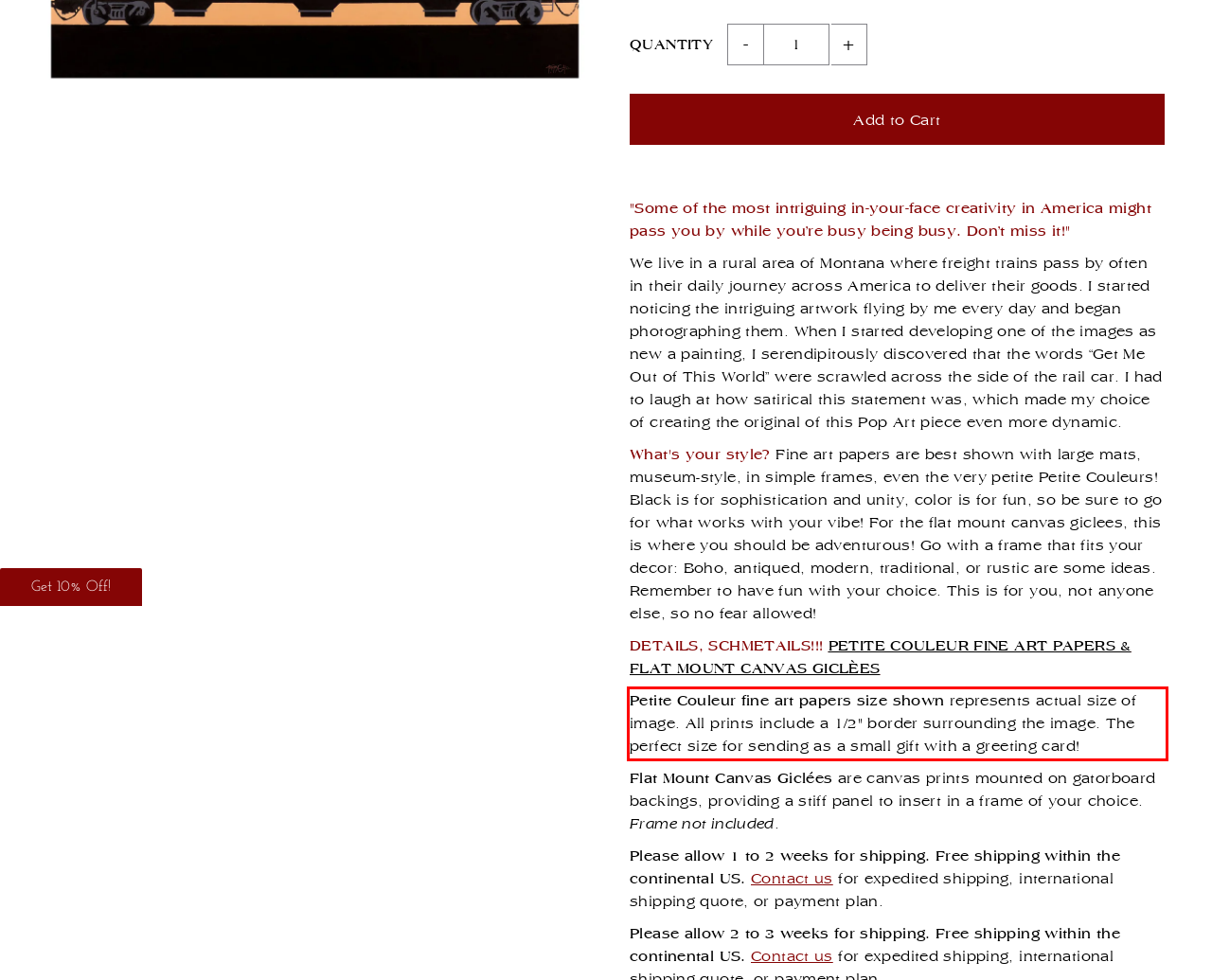From the given screenshot of a webpage, identify the red bounding box and extract the text content within it.

Petite Couleur fine art papers size shown represents actual size of image. All prints include a 1/2" border surrounding the image. The perfect size for sending as a small gift with a greeting card!